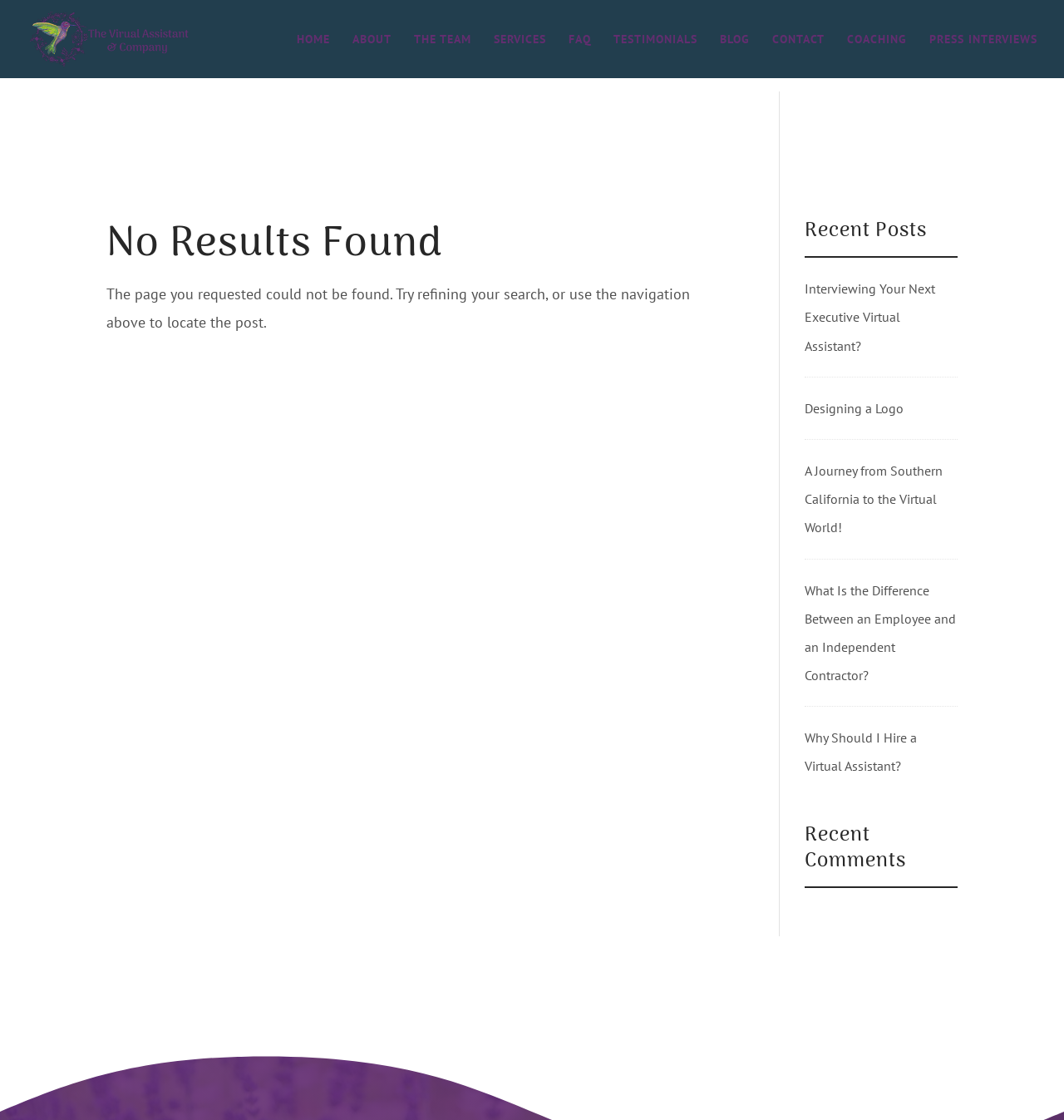Provide your answer to the question using just one word or phrase: What is the purpose of the navigation links?

To locate the post